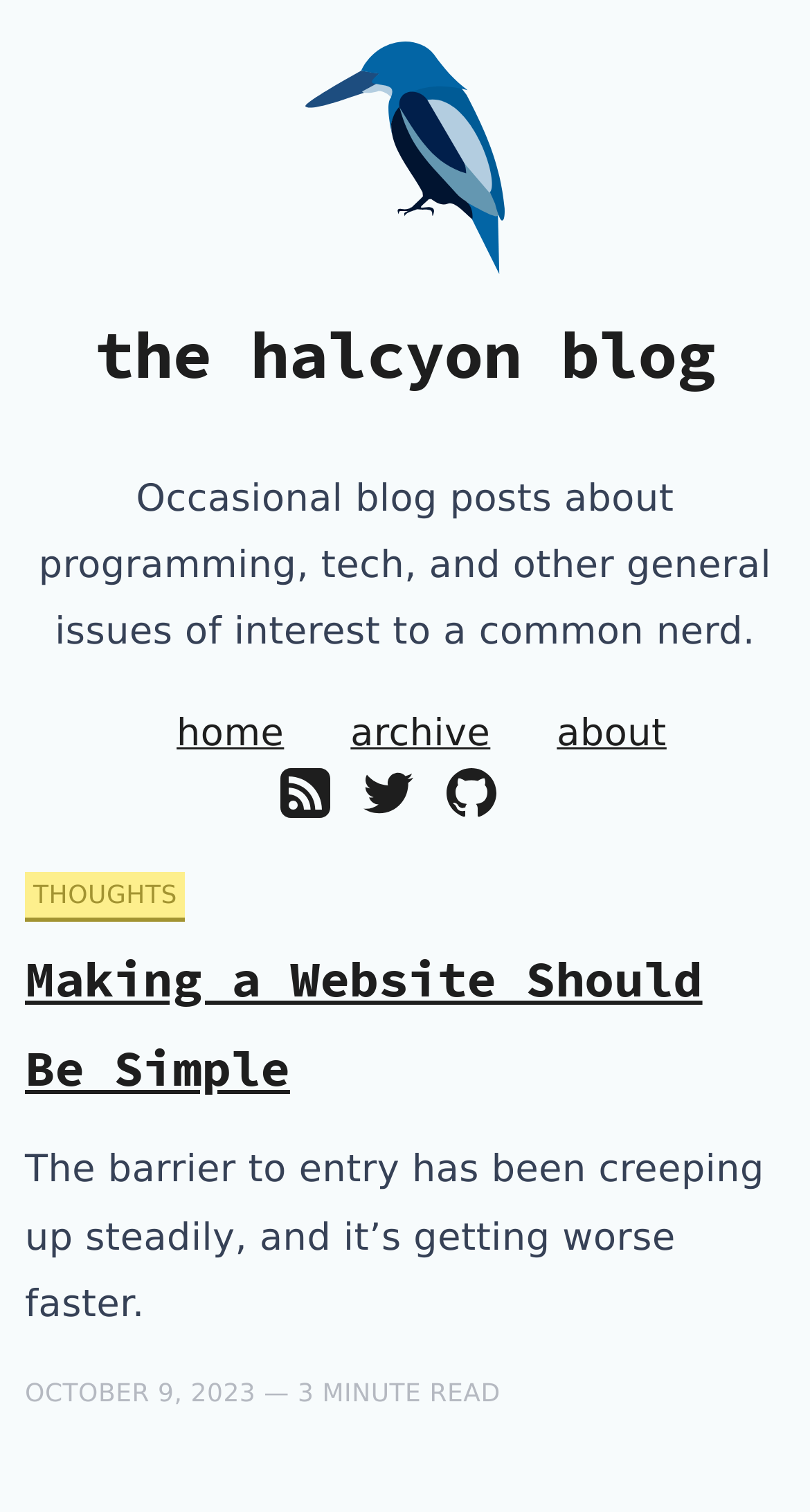Show the bounding box coordinates for the HTML element as described: "about".

[0.687, 0.471, 0.823, 0.499]